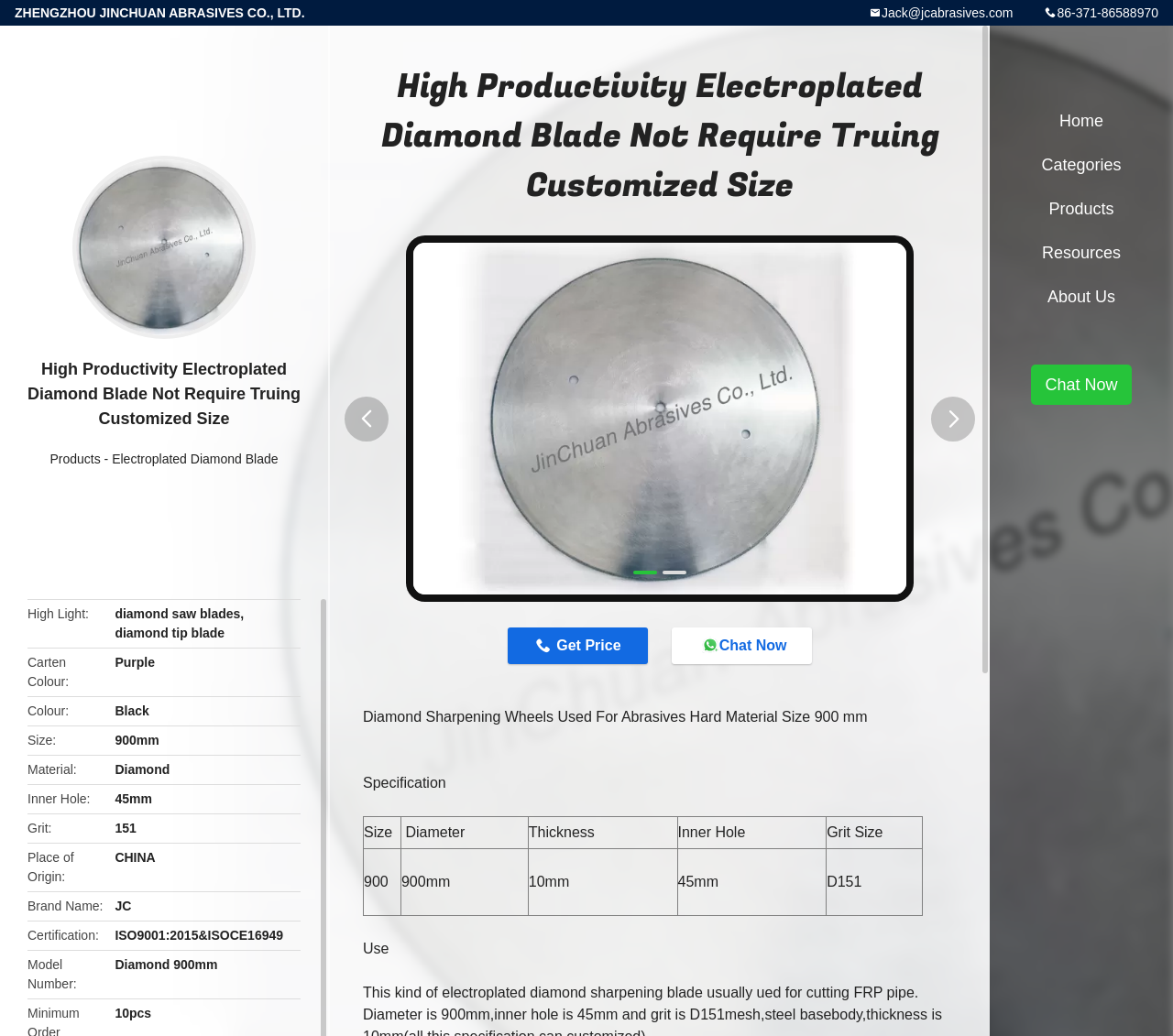Determine the main headline from the webpage and extract its text.

High Productivity Electroplated Diamond Blade Not Require Truing Customized Size